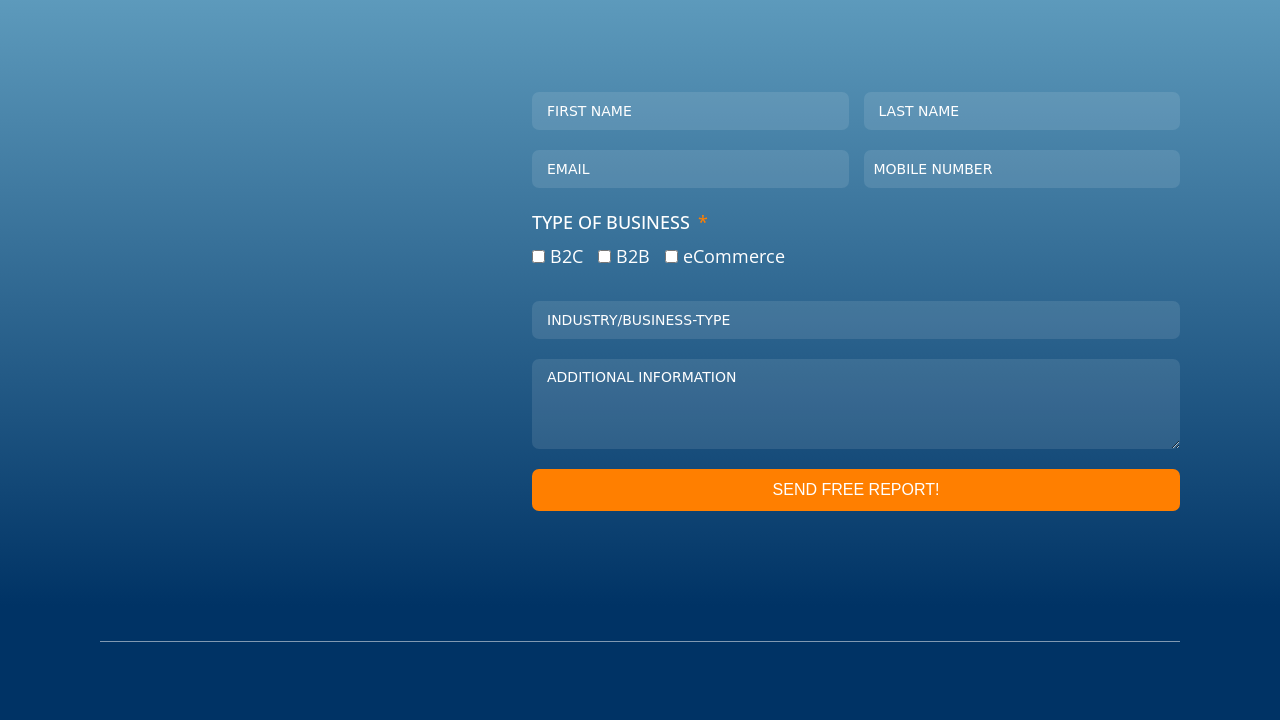Kindly determine the bounding box coordinates for the area that needs to be clicked to execute this instruction: "Enter your name".

[0.416, 0.128, 0.663, 0.181]